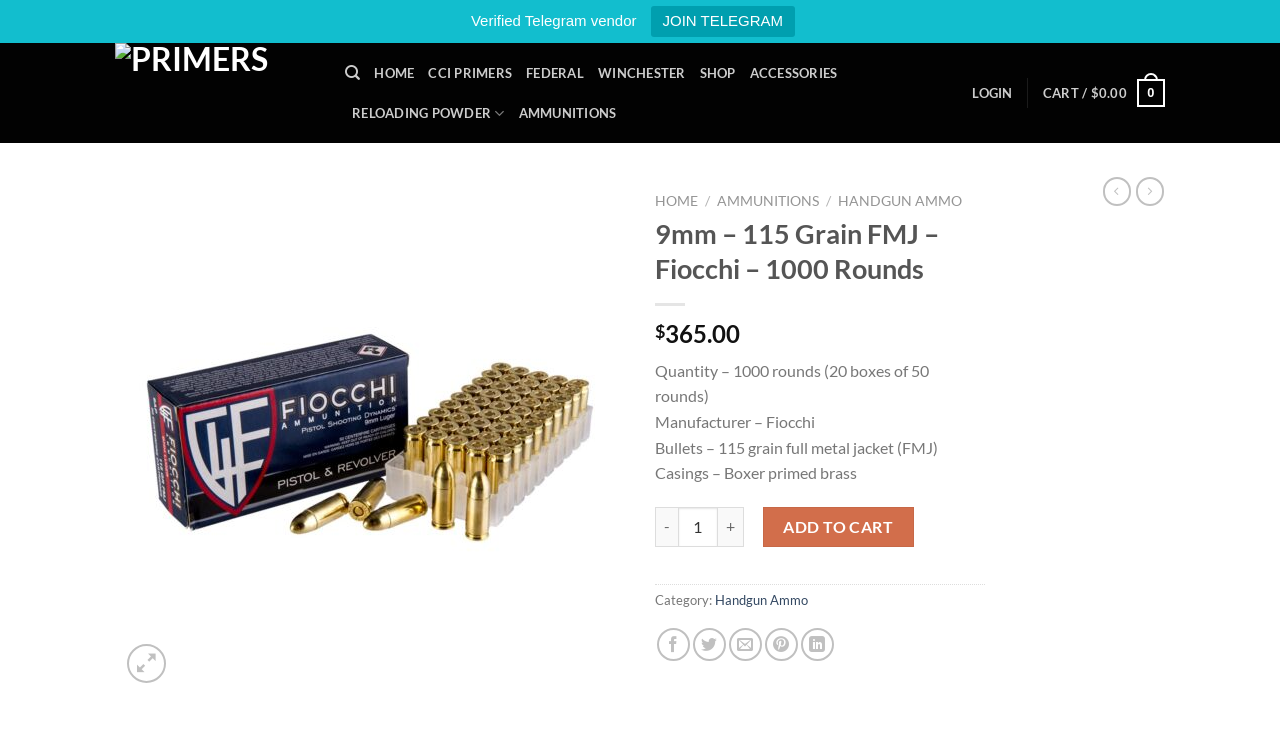Identify the main heading from the webpage and provide its text content.

9mm – 115 Grain FMJ – Fiocchi – 1000 Rounds